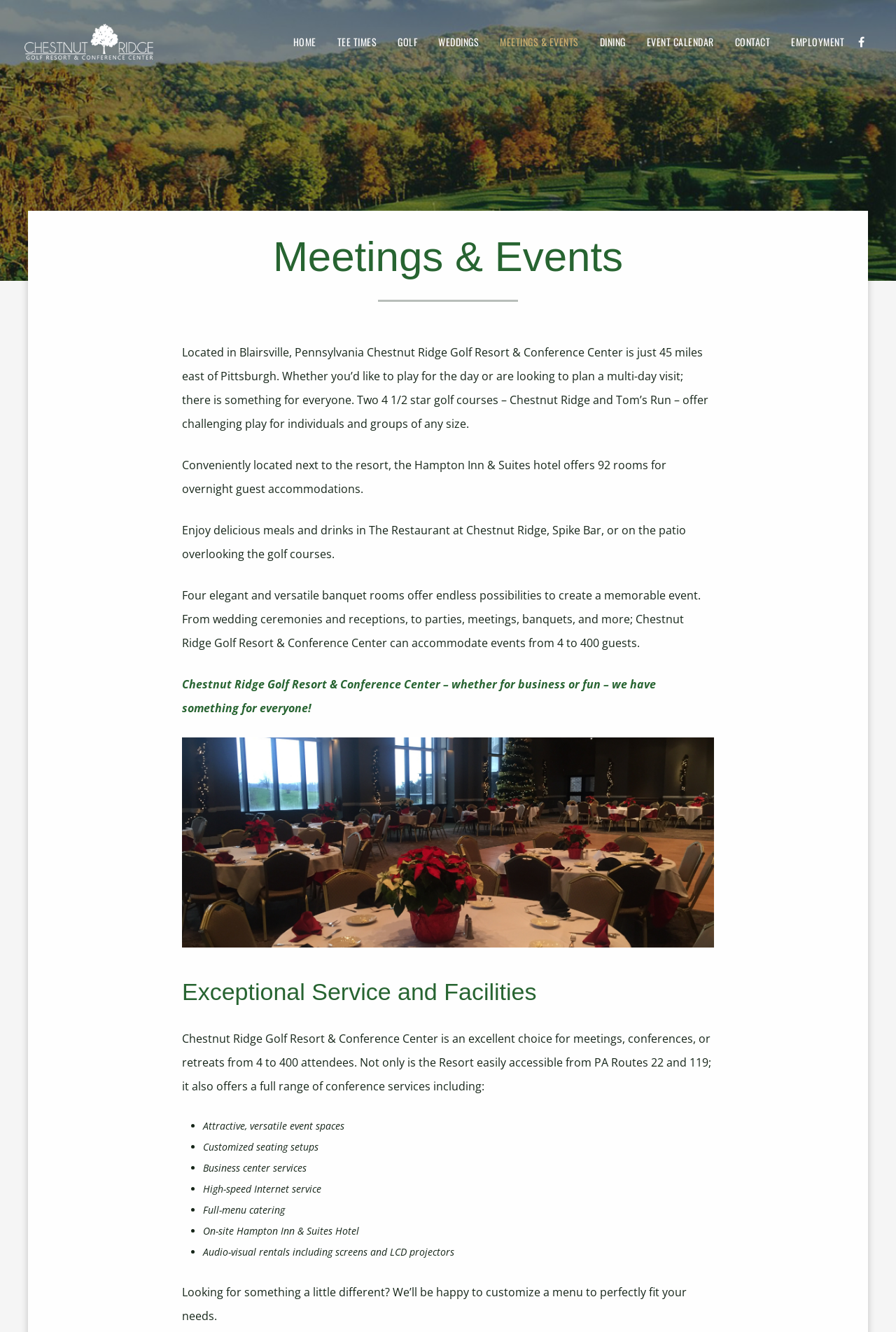How many rooms are available at the Hampton Inn & Suites hotel?
Answer briefly with a single word or phrase based on the image.

92